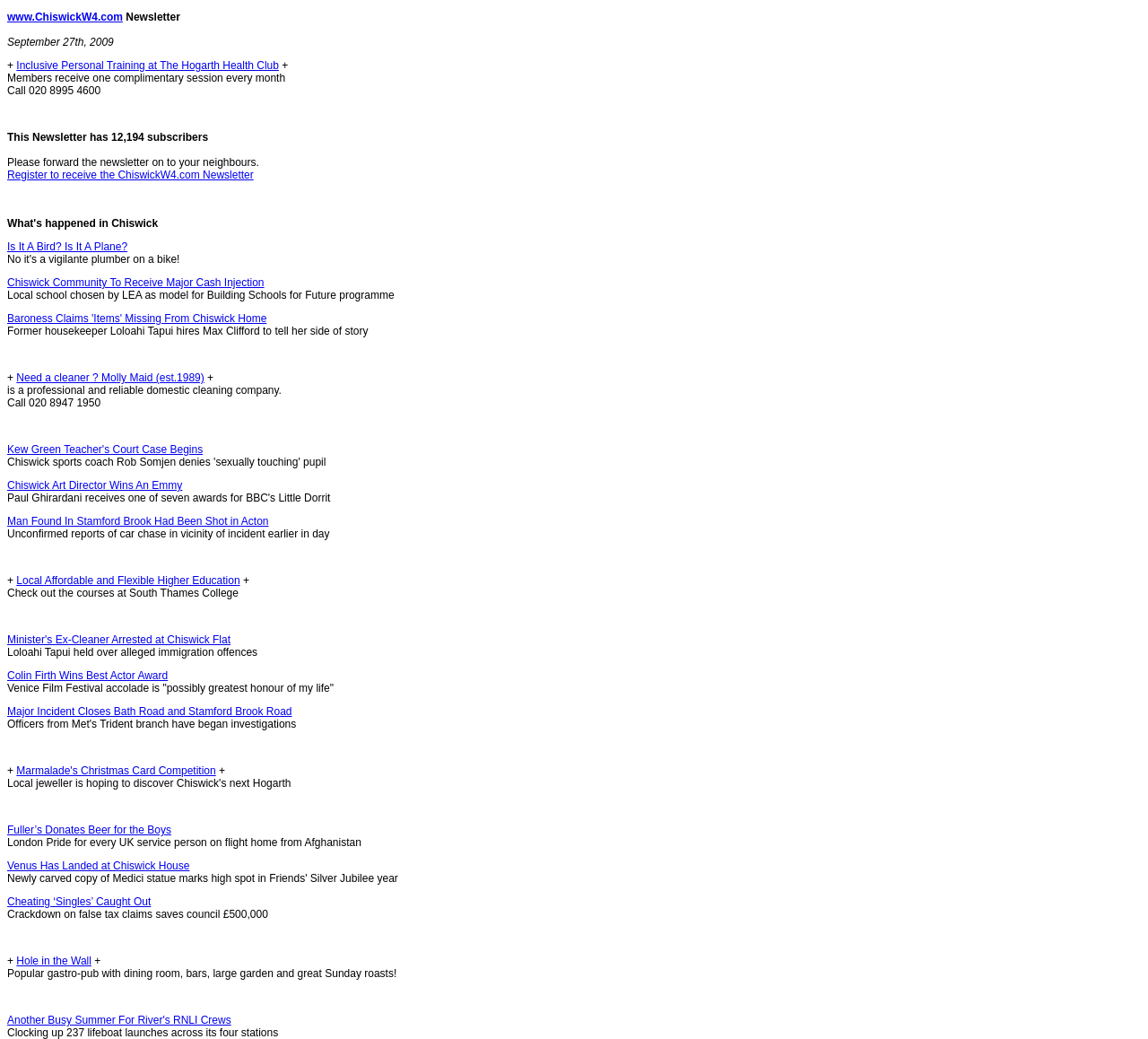Bounding box coordinates are specified in the format (top-left x, top-left y, bottom-right x, bottom-right y). All values are floating point numbers bounded between 0 and 1. Please provide the bounding box coordinate of the region this sentence describes: www.ChiswickW4.com

[0.006, 0.01, 0.107, 0.022]